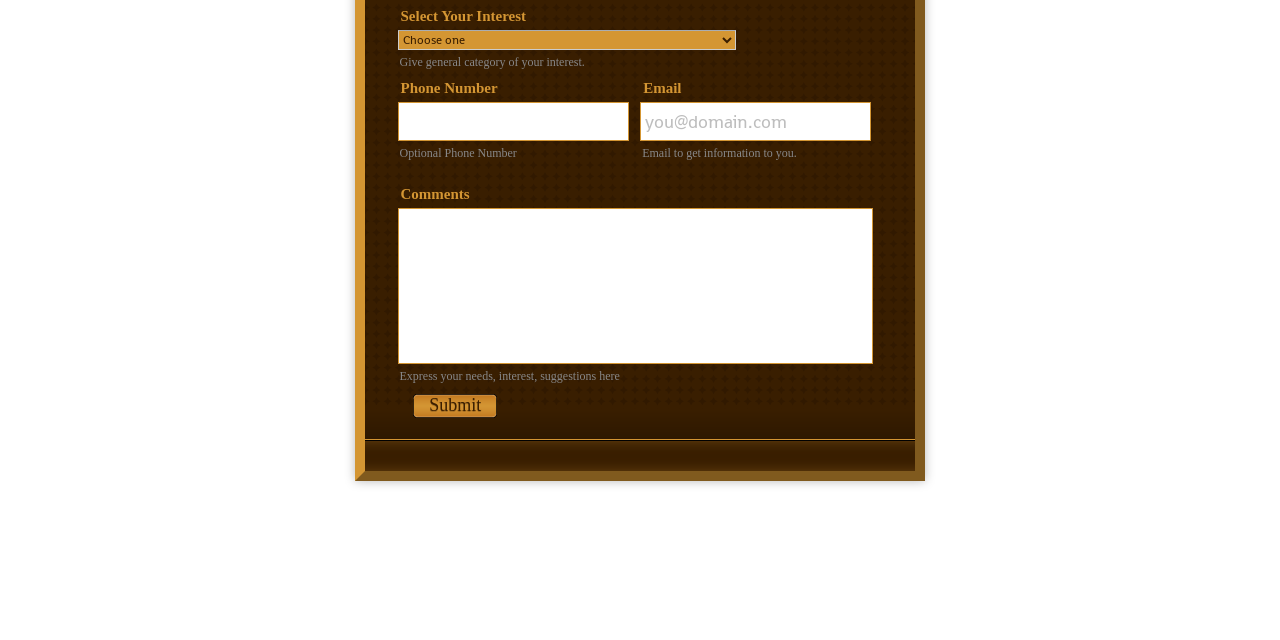Find the bounding box coordinates for the UI element that matches this description: "value="Submit"".

[0.323, 0.616, 0.388, 0.653]